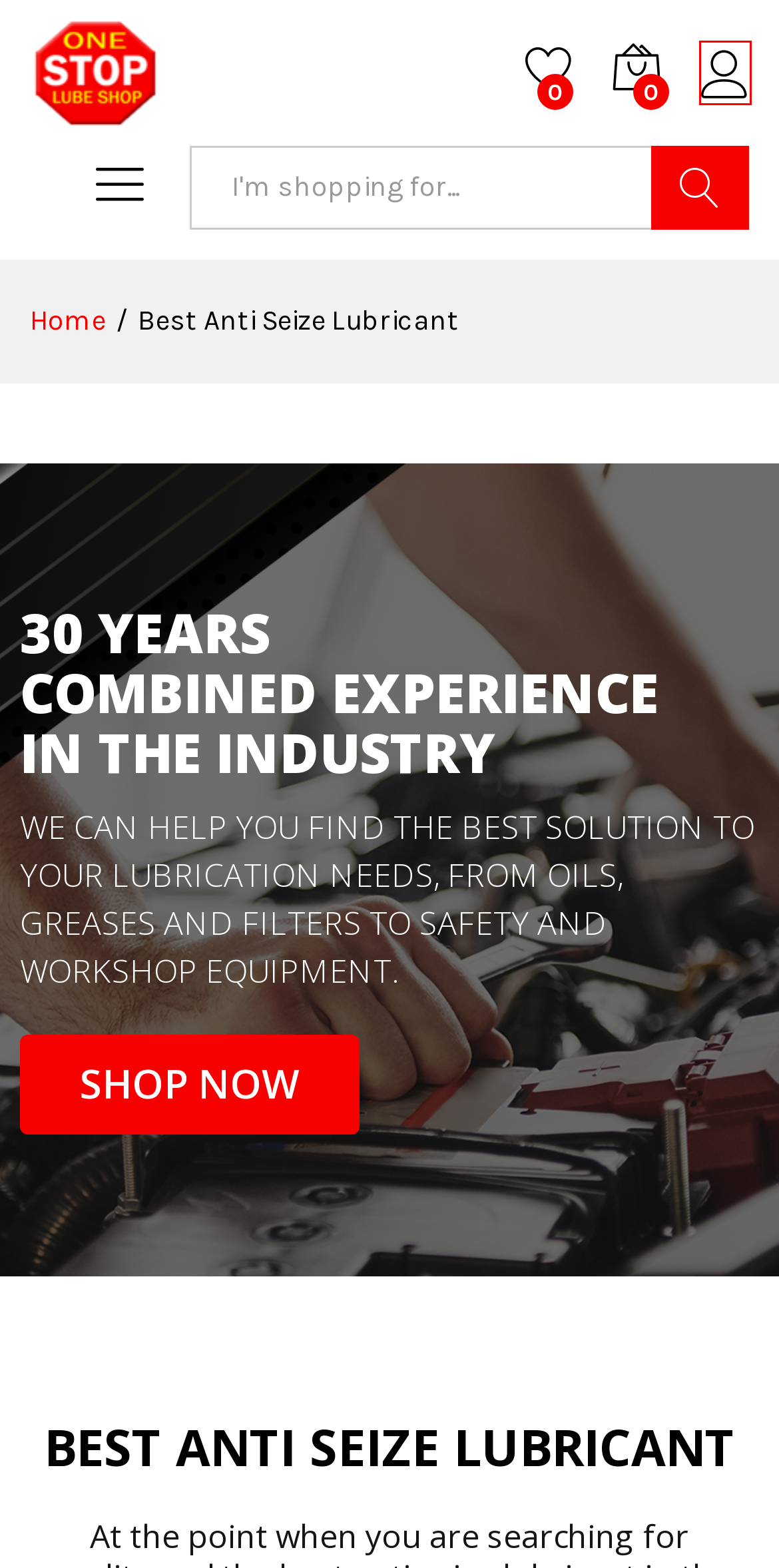You are given a webpage screenshot where a red bounding box highlights an element. Determine the most fitting webpage description for the new page that loads after clicking the element within the red bounding box. Here are the candidates:
A. Air Fittings/Equipments & Fasteners - One Stop Lube Shop
B. Create An Account to Buy Industrial Engineering Supplies Online
C. Nulon - One Stop Lube Shop
D. Industrial Chemicals Solvents & Cleaning Products - One Stop Lube Shop
E. Automotive, Marine, Industrial Engineering Supplies
F. Lubrication - One Stop Lube Shop
G. Visit us to Shop Top-Rated Mobile Lubricants in Australia
H. Add the Workshop Equipment to your Wishlist & Shop it Online

B